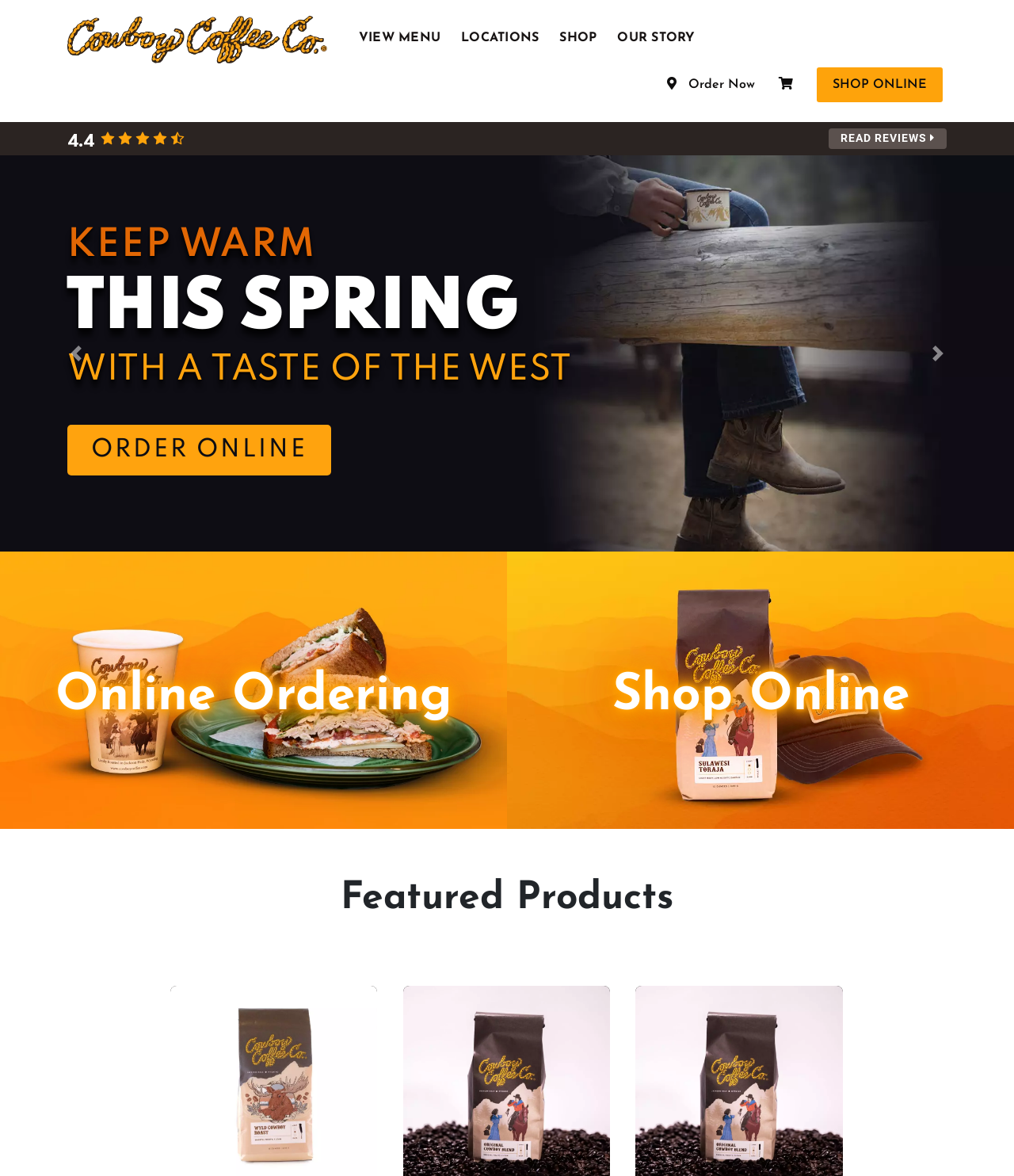Please pinpoint the bounding box coordinates for the region I should click to adhere to this instruction: "Read reviews".

[0.016, 0.104, 0.984, 0.132]